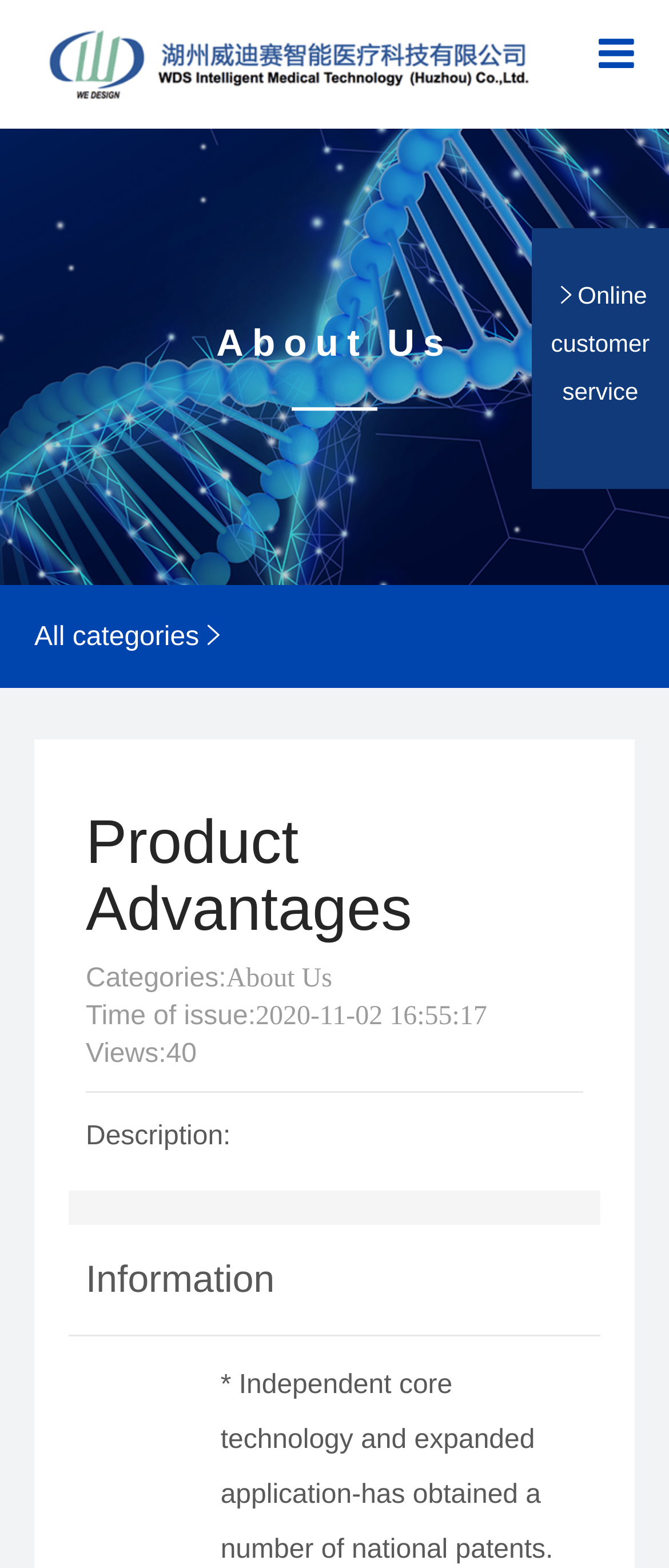What are the categories of products?
Using the details shown in the screenshot, provide a comprehensive answer to the question.

The categories of products can be found in the menu on the left side of the webpage. There are two categories listed: 'Sterilization equipment' and 'Smart products'.